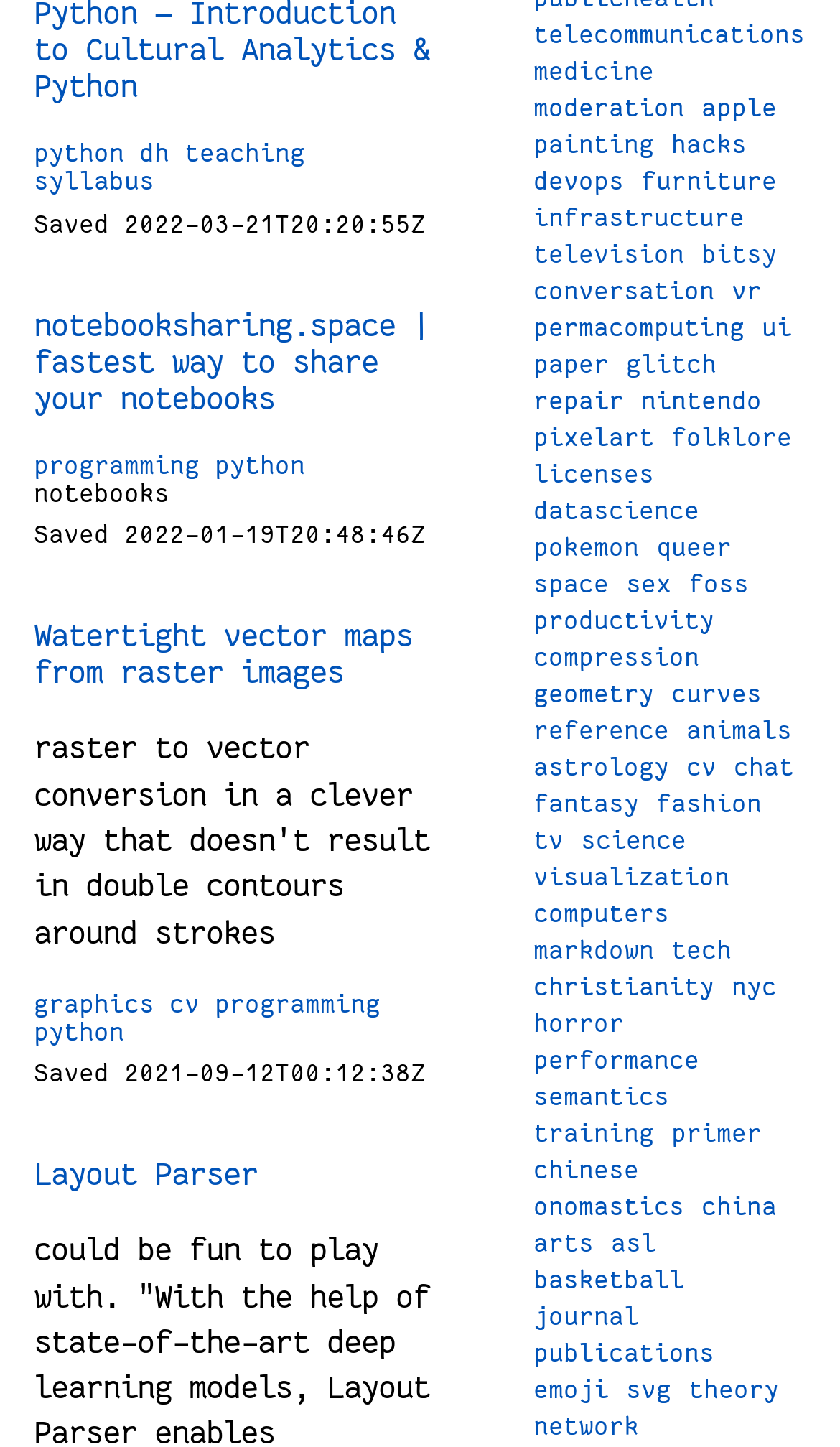Locate the bounding box coordinates of the area where you should click to accomplish the instruction: "explore the topic of programming".

[0.256, 0.312, 0.364, 0.33]